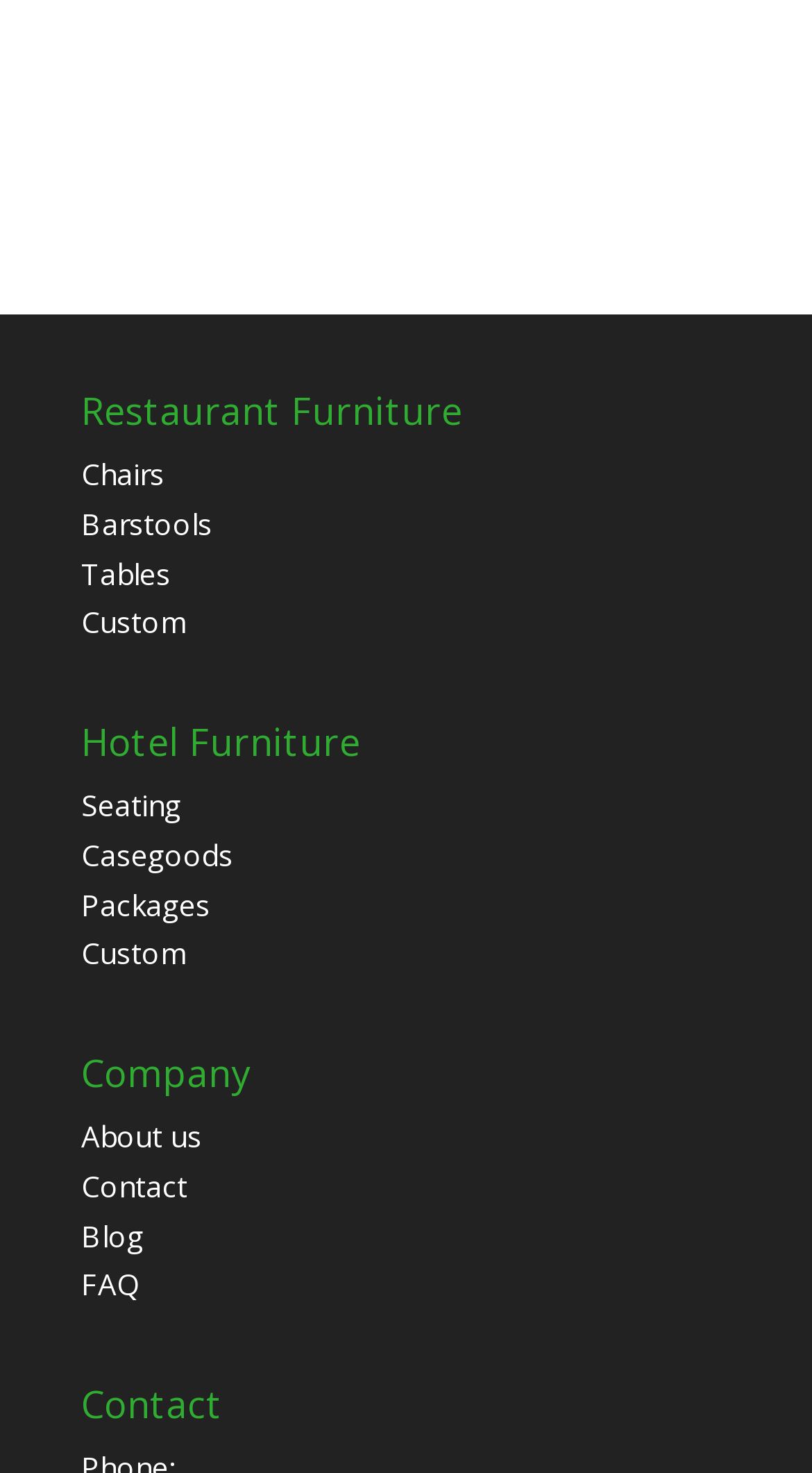Provide the bounding box coordinates for the specified HTML element described in this description: "About us". The coordinates should be four float numbers ranging from 0 to 1, in the format [left, top, right, bottom].

[0.1, 0.758, 0.249, 0.785]